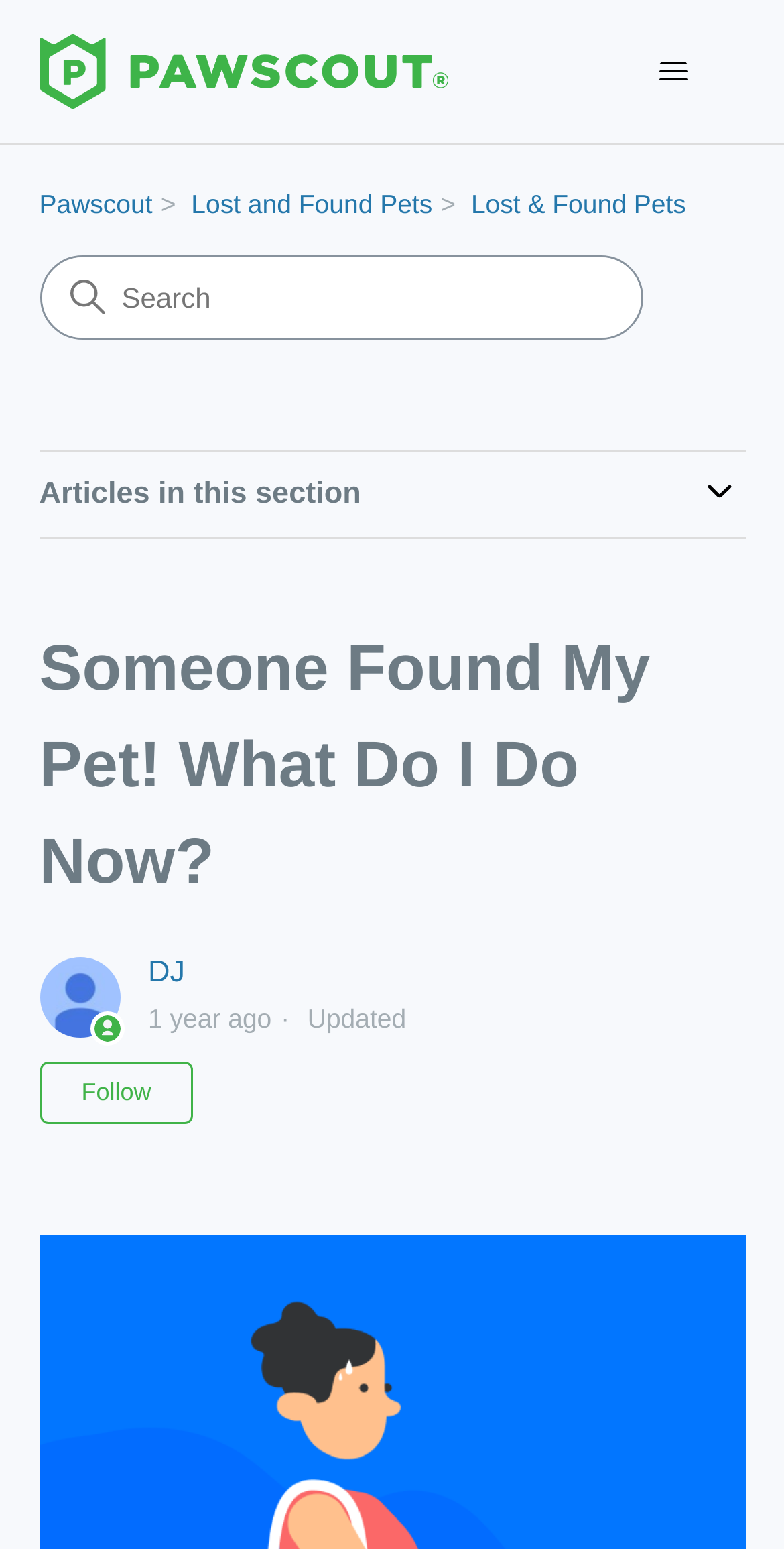Using the description: "parent_node: Articles in this section", determine the UI element's bounding box coordinates. Ensure the coordinates are in the format of four float numbers between 0 and 1, i.e., [left, top, right, bottom].

[0.886, 0.304, 0.95, 0.337]